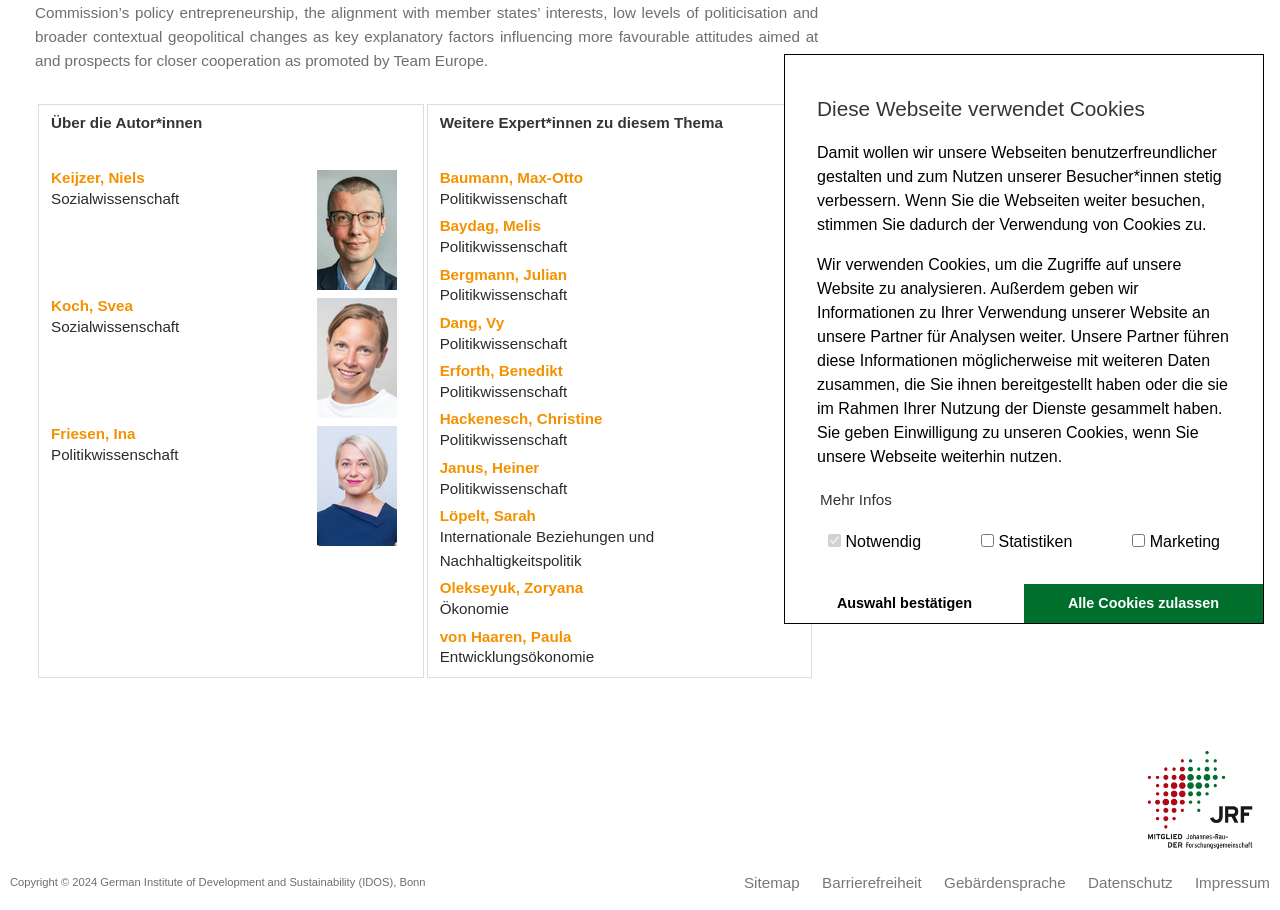Based on the element description: "Auswahl bestätigen", identify the bounding box coordinates for this UI element. The coordinates must be four float numbers between 0 and 1, listed as [left, top, right, bottom].

[0.613, 0.641, 0.8, 0.685]